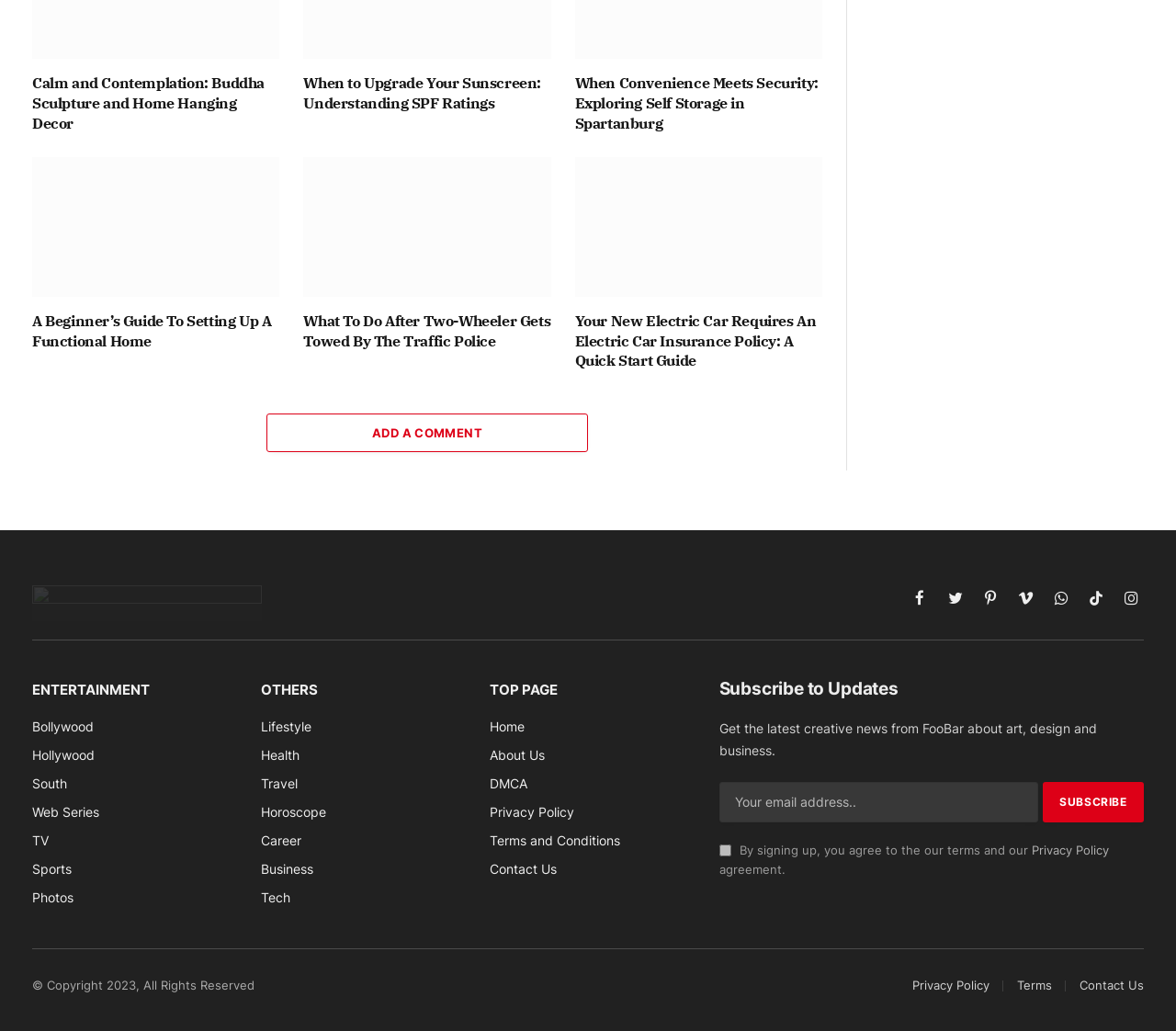Please identify the coordinates of the bounding box for the clickable region that will accomplish this instruction: "Click on the 'ADD A COMMENT' link".

[0.227, 0.401, 0.5, 0.439]